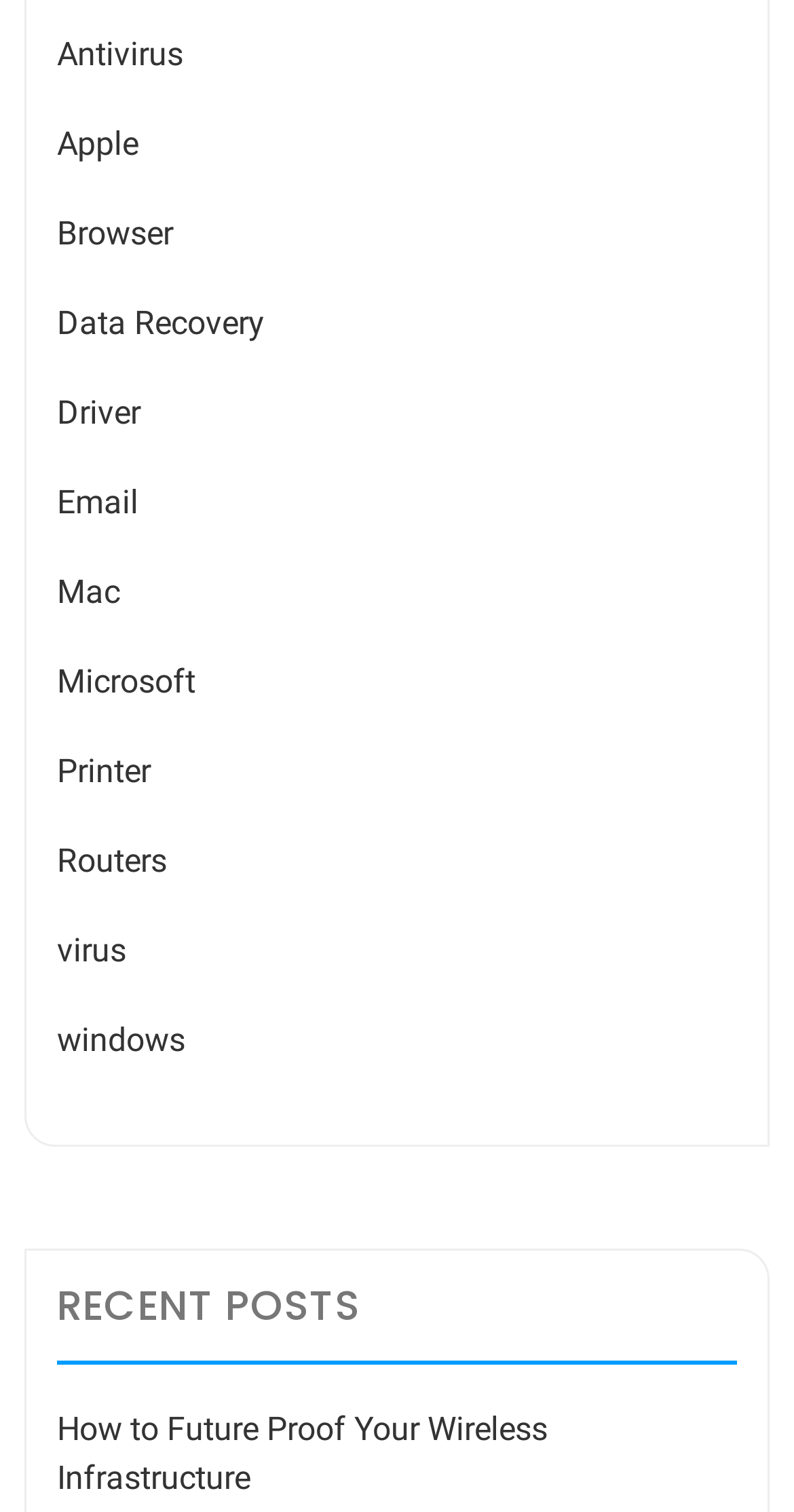Provide a brief response to the question below using a single word or phrase: 
What is the first category listed?

Antivirus